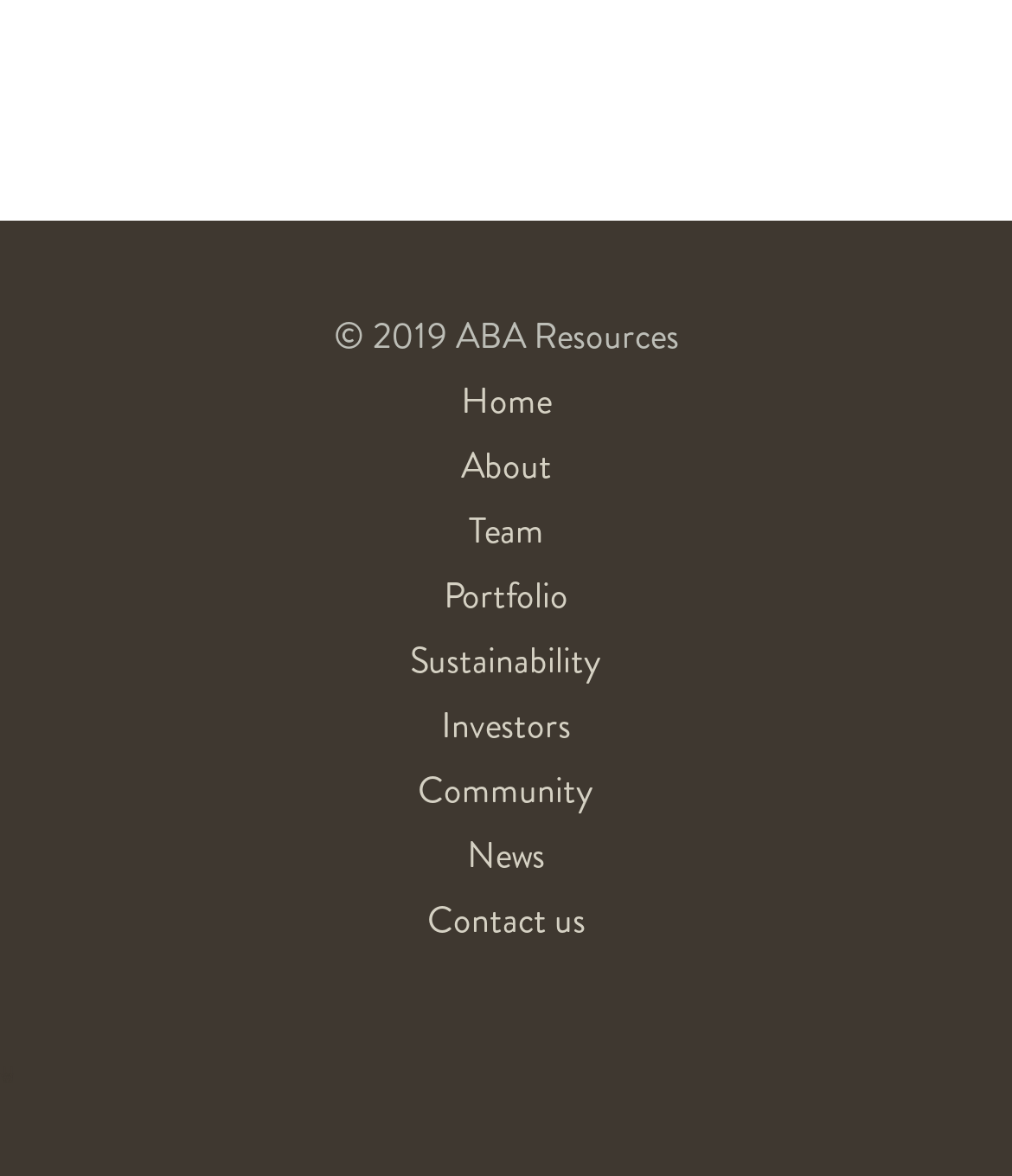What is the vertical order of the main navigation links? Refer to the image and provide a one-word or short phrase answer.

Home to Contact us